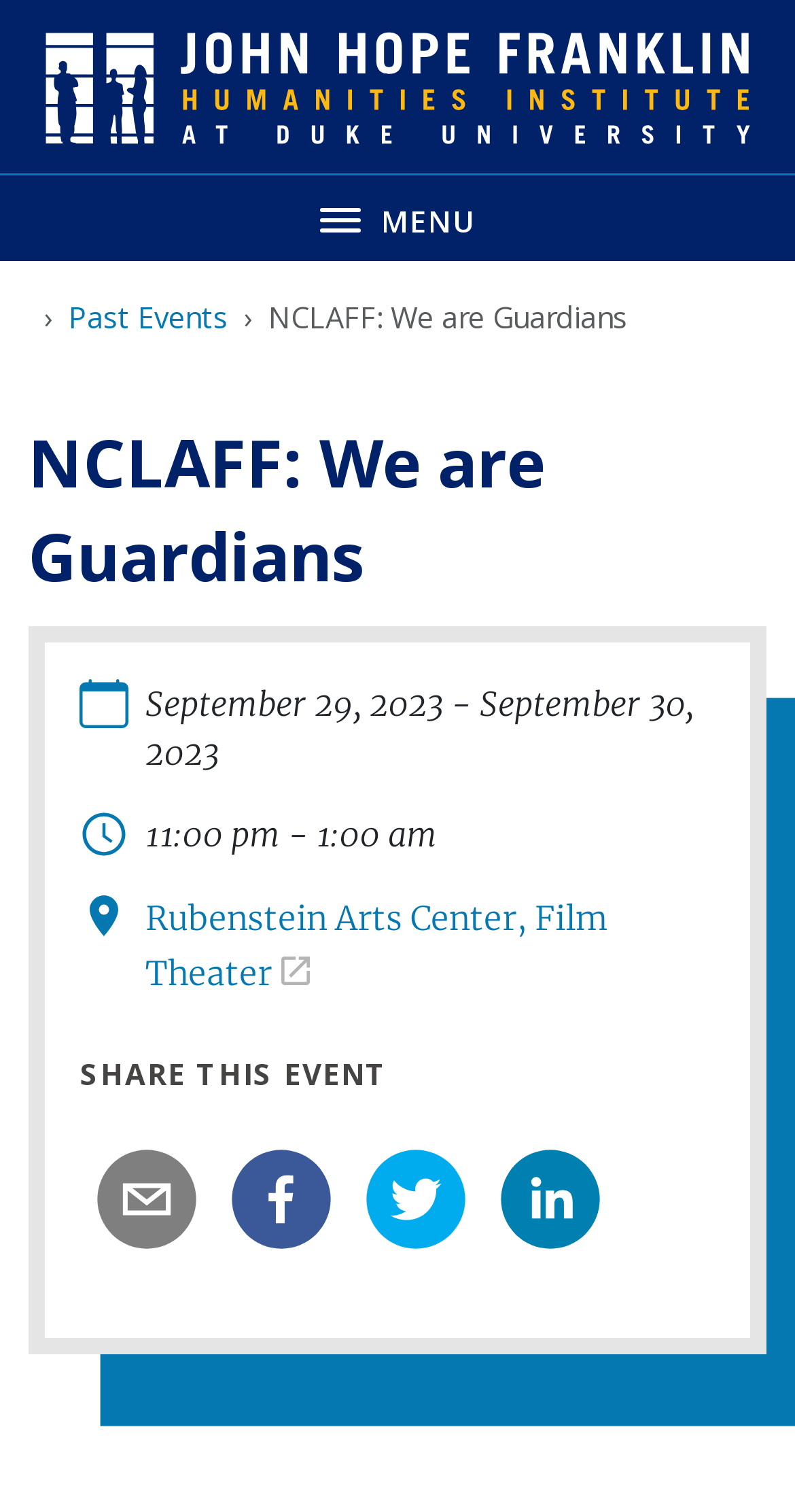What is the name of the institute?
Using the image, provide a concise answer in one word or a short phrase.

Franklin Humanities Institute